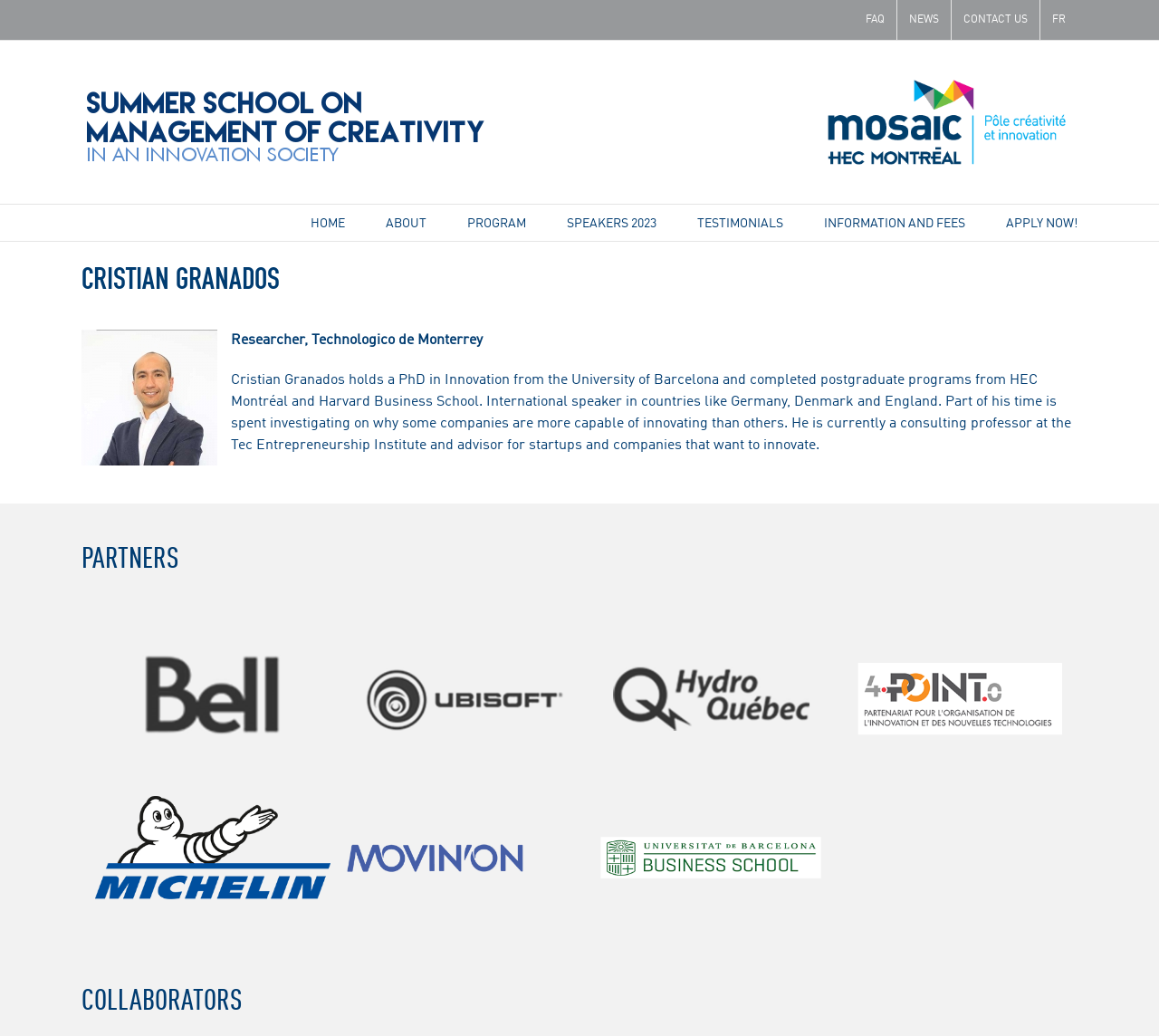Calculate the bounding box coordinates for the UI element based on the following description: "Information and fees". Ensure the coordinates are four float numbers between 0 and 1, i.e., [left, top, right, bottom].

[0.711, 0.198, 0.833, 0.233]